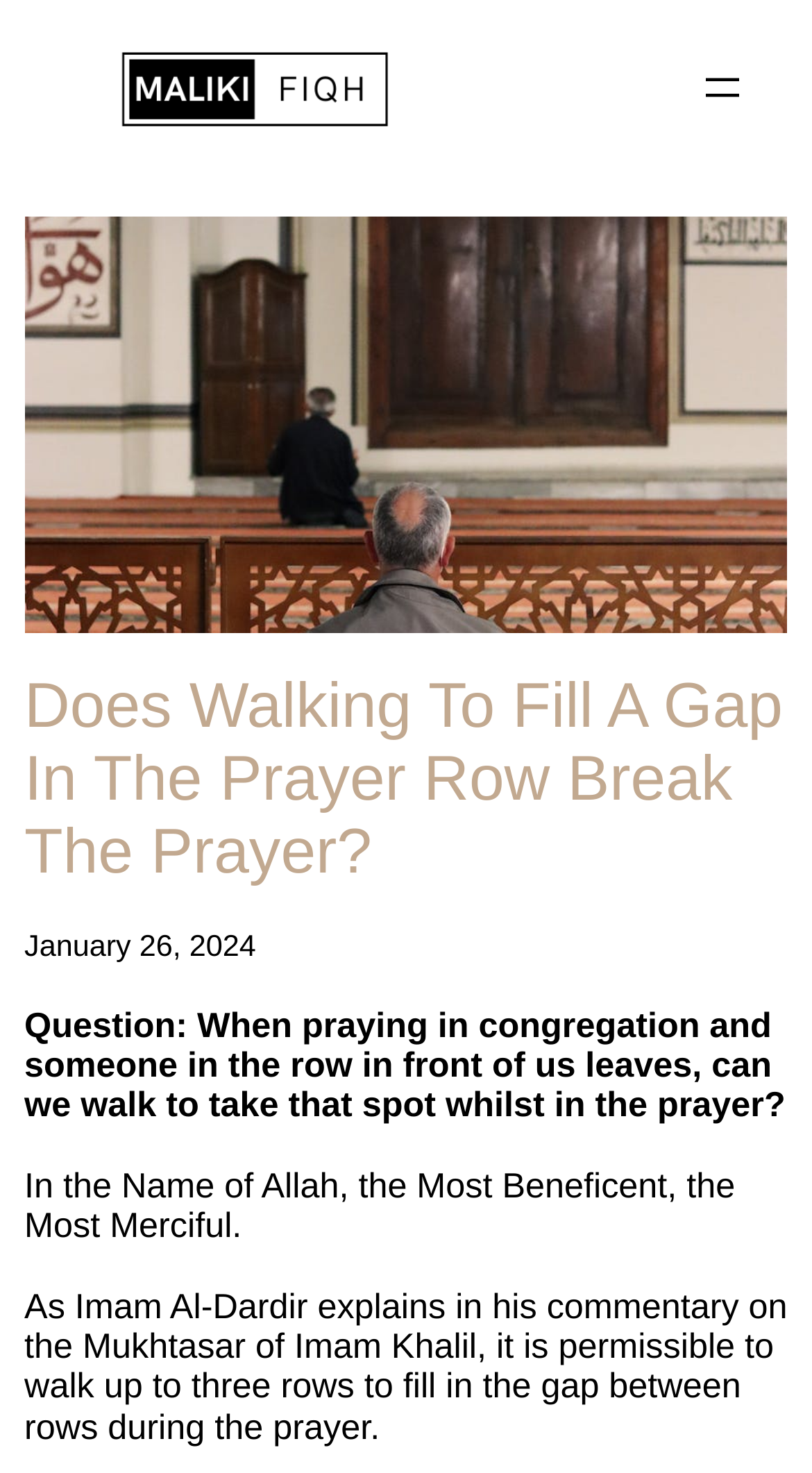Summarize the contents and layout of the webpage in detail.

The webpage appears to be a question-and-answer page focused on Islamic jurisprudence, specifically the Maliki school of thought. At the top left, there is a link to "Maliki Fiqh QA" accompanied by an image with the same name. On the top right, there is a navigation header with a button to open a menu.

Below the navigation header, there is a large figure taking up most of the width of the page, featuring an image of calm men praying in a mosque. Above the image, there is a heading that asks the question, "Does Walking To Fill A Gap In The Prayer Row Break The Prayer?" 

To the right of the image, there is a time stamp indicating the date "January 26, 2024". Below the heading, there is a paragraph that rephrases the question, "When praying in congregation and someone in the row in front of us leaves, can we walk to take that spot whilst in the prayer?" 

Following this, there is a phrase "In the Name of Allah, the Most Beneficent, the Most Merciful." Finally, there is a response to the question, citing Imam Al-Dardir's commentary on the Mukhtasar of Imam Khalil, which states that it is permissible to walk up to three rows to fill in the gap between rows during the prayer.